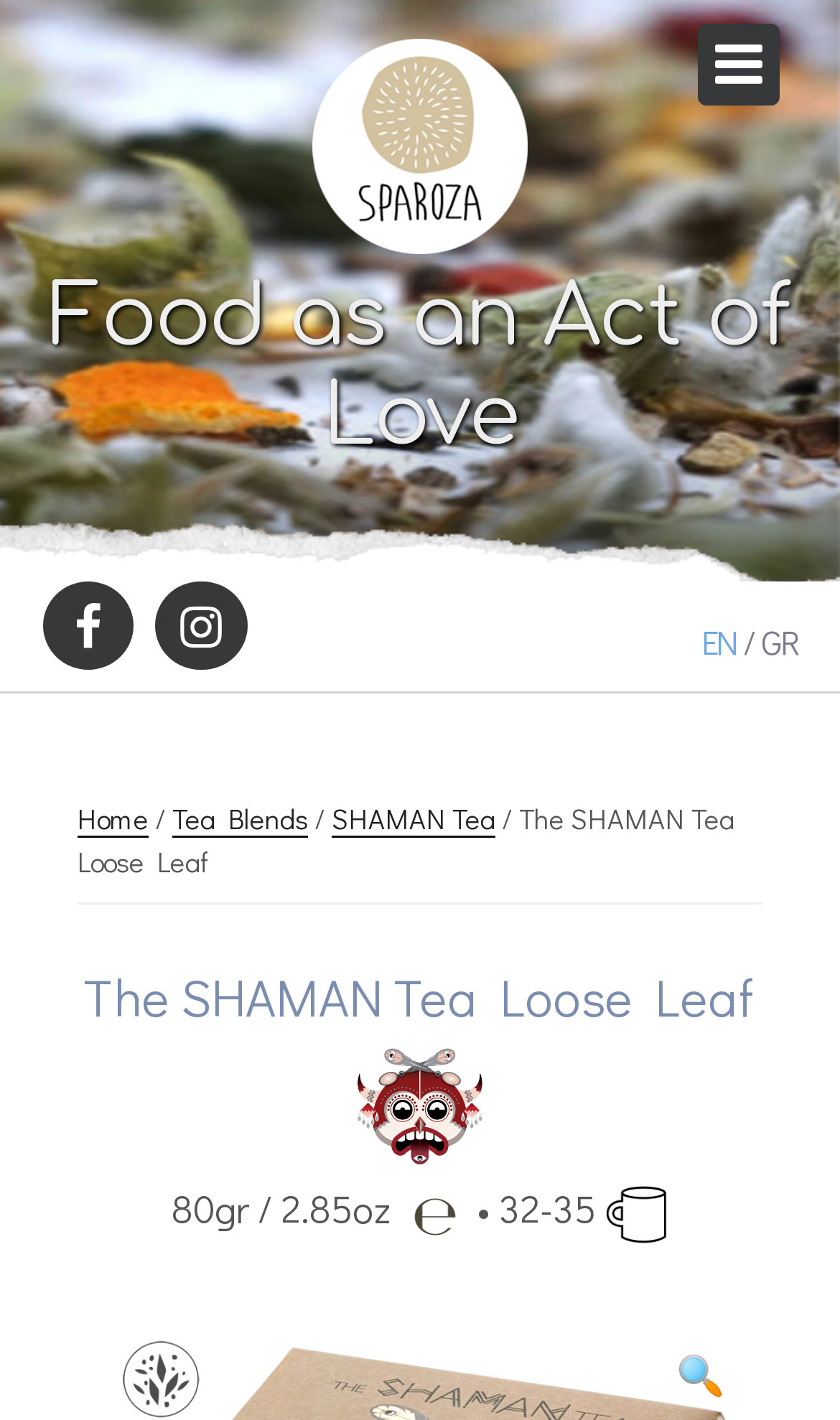Please determine the bounding box coordinates for the element that should be clicked to follow these instructions: "explore Tea Blends".

[0.205, 0.563, 0.367, 0.589]